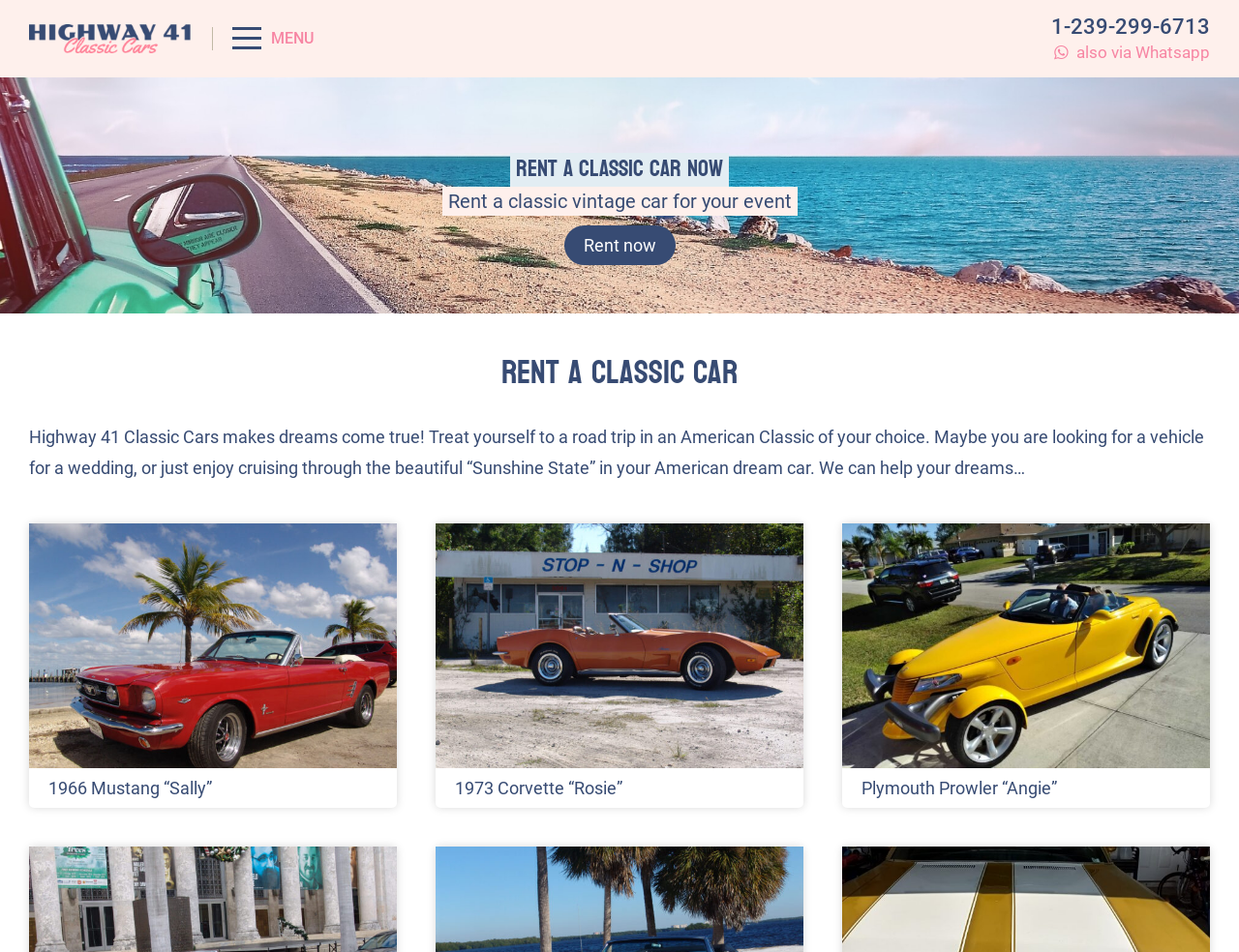Answer the question below in one word or phrase:
What is the name of the 1966 car model?

Mustang Sally